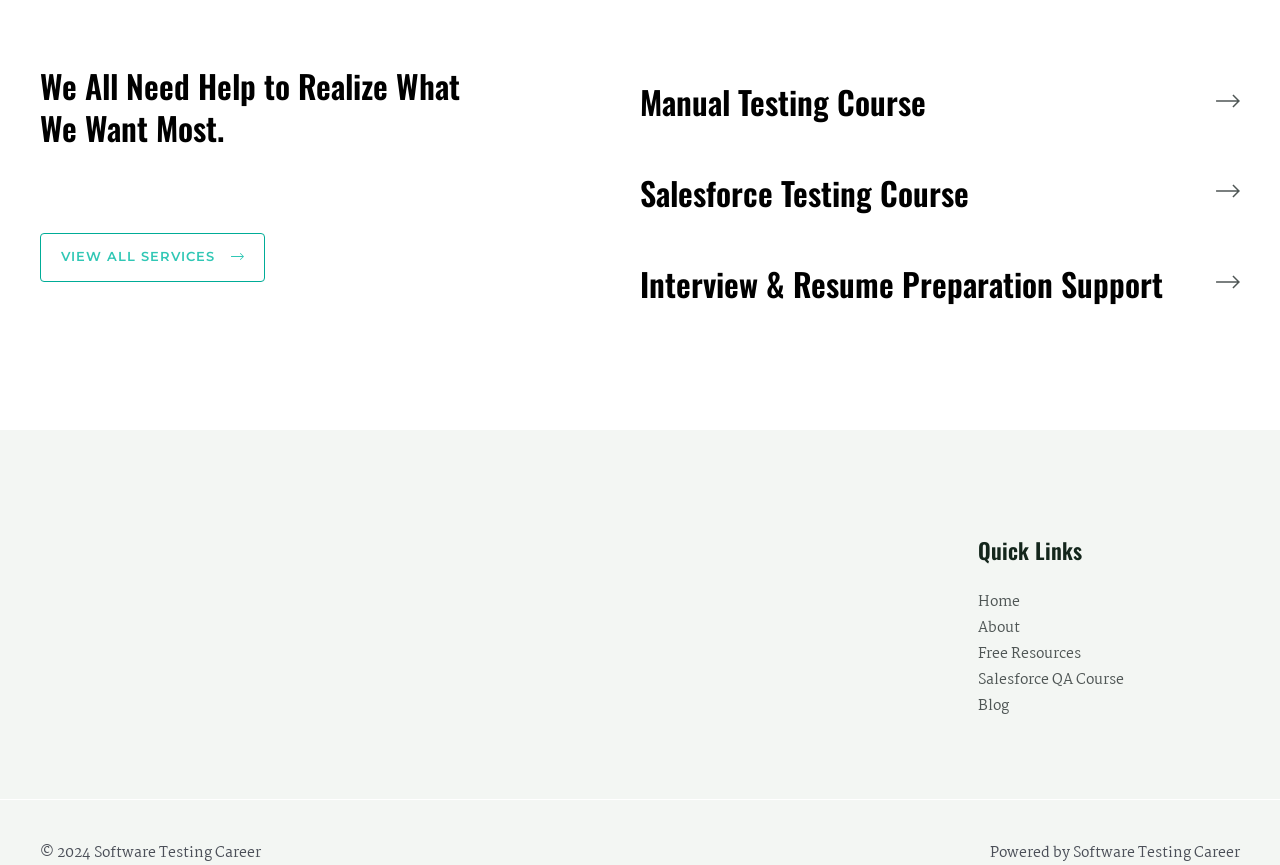Please specify the coordinates of the bounding box for the element that should be clicked to carry out this instruction: "view all services". The coordinates must be four float numbers between 0 and 1, formatted as [left, top, right, bottom].

[0.031, 0.269, 0.207, 0.325]